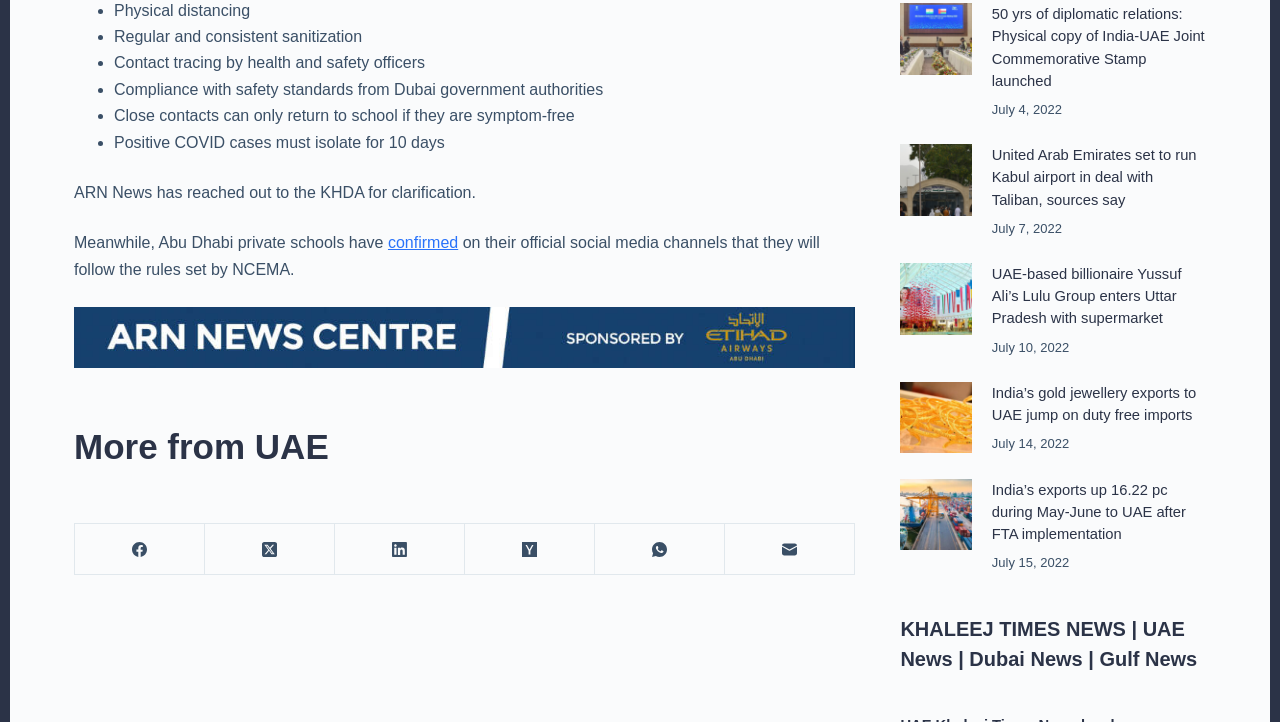Provide the bounding box coordinates for the UI element that is described as: "aria-label="Facebook"".

[0.059, 0.726, 0.16, 0.797]